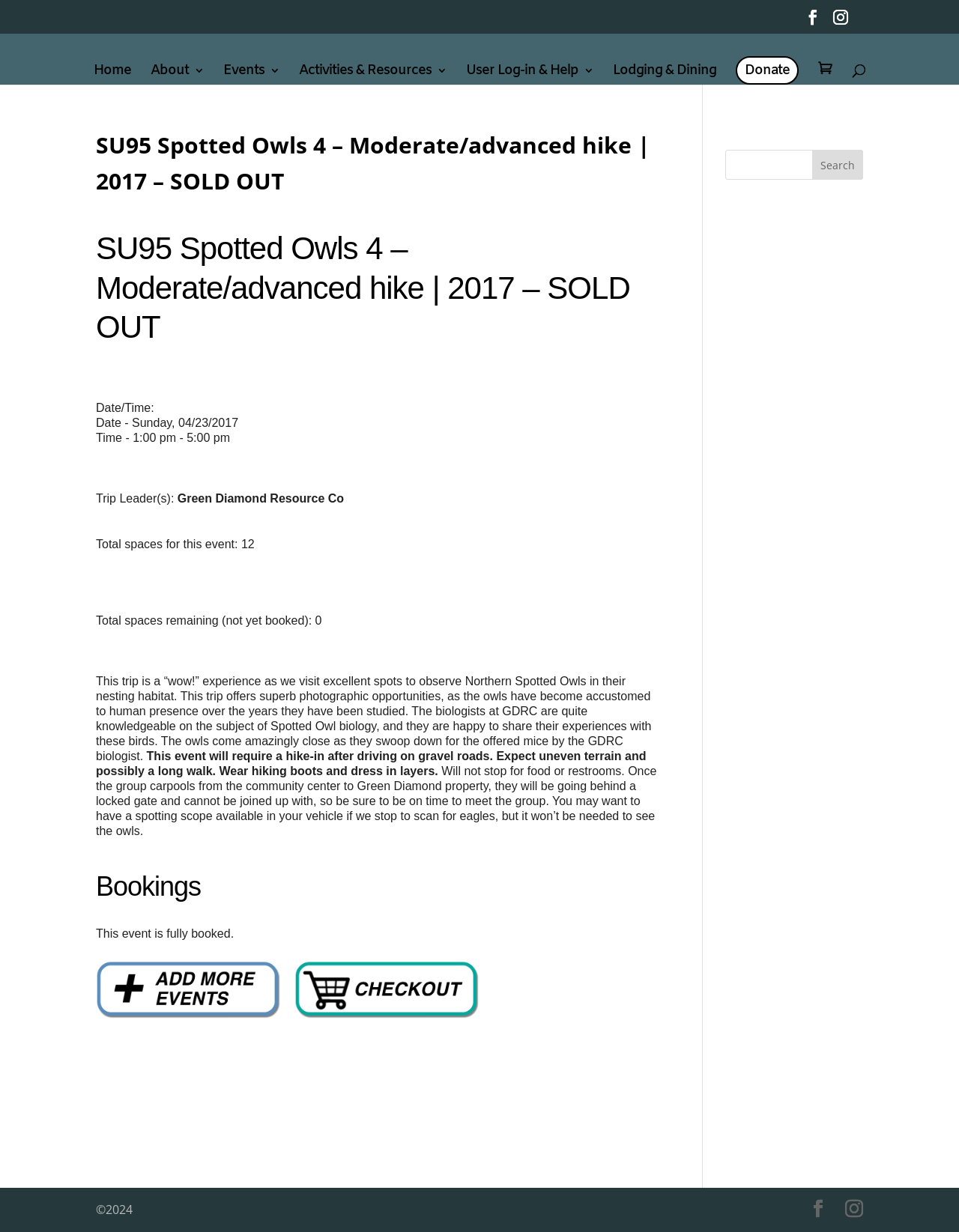Provide a brief response using a word or short phrase to this question:
What is the name of the trip leader's organization?

Green Diamond Resource Co